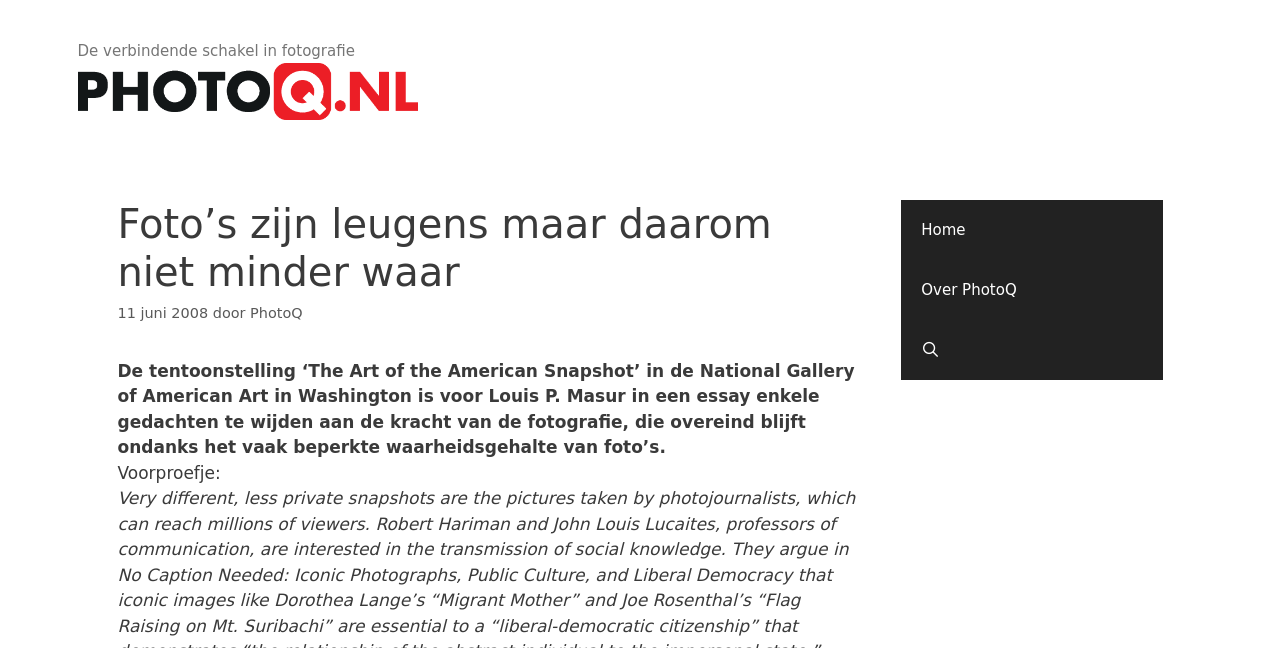Who wrote the essay mentioned?
Refer to the screenshot and respond with a concise word or phrase.

Louis P. Masur